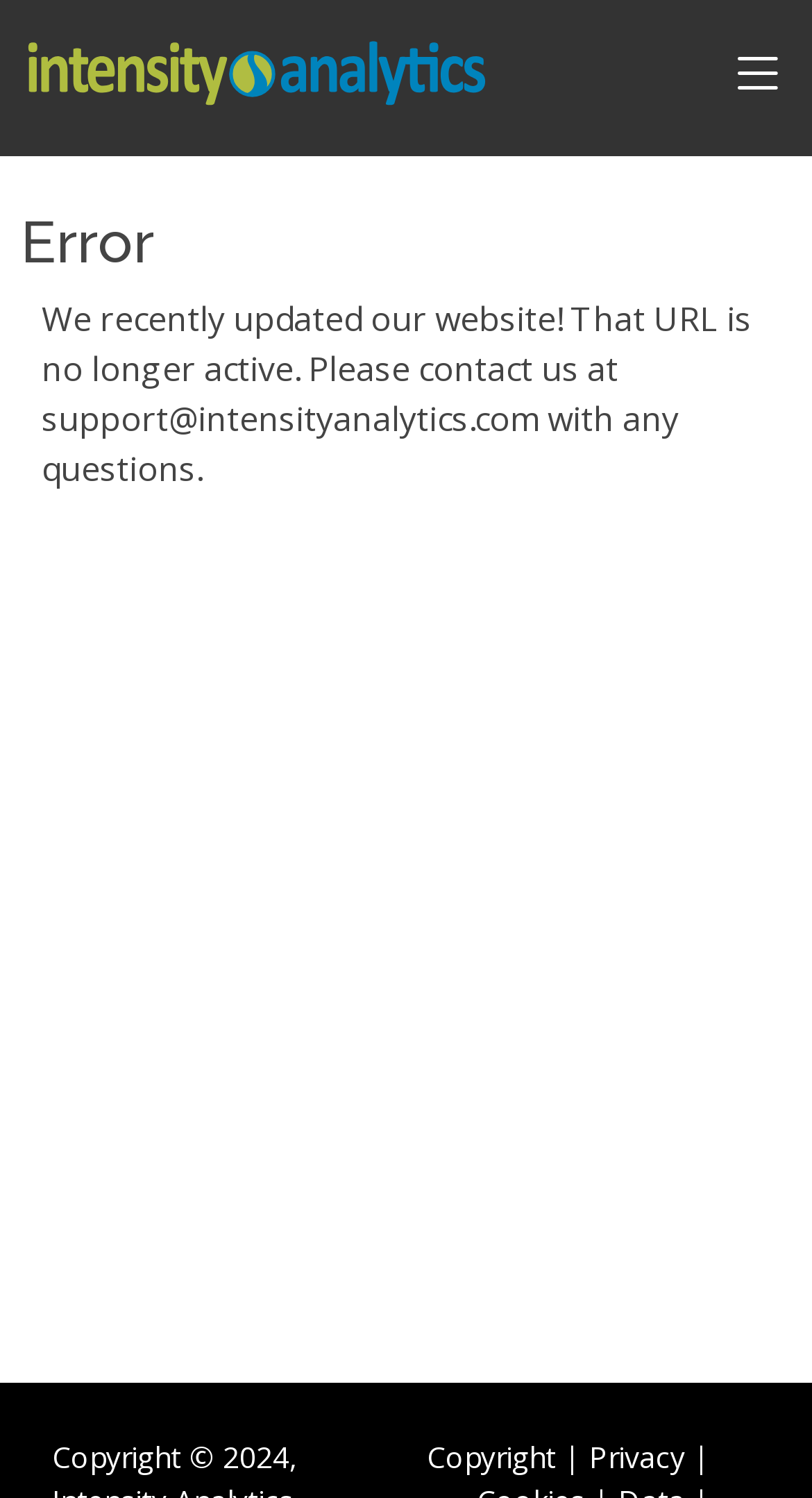What is the error message on the webpage?
Respond to the question with a single word or phrase according to the image.

URL is no longer active